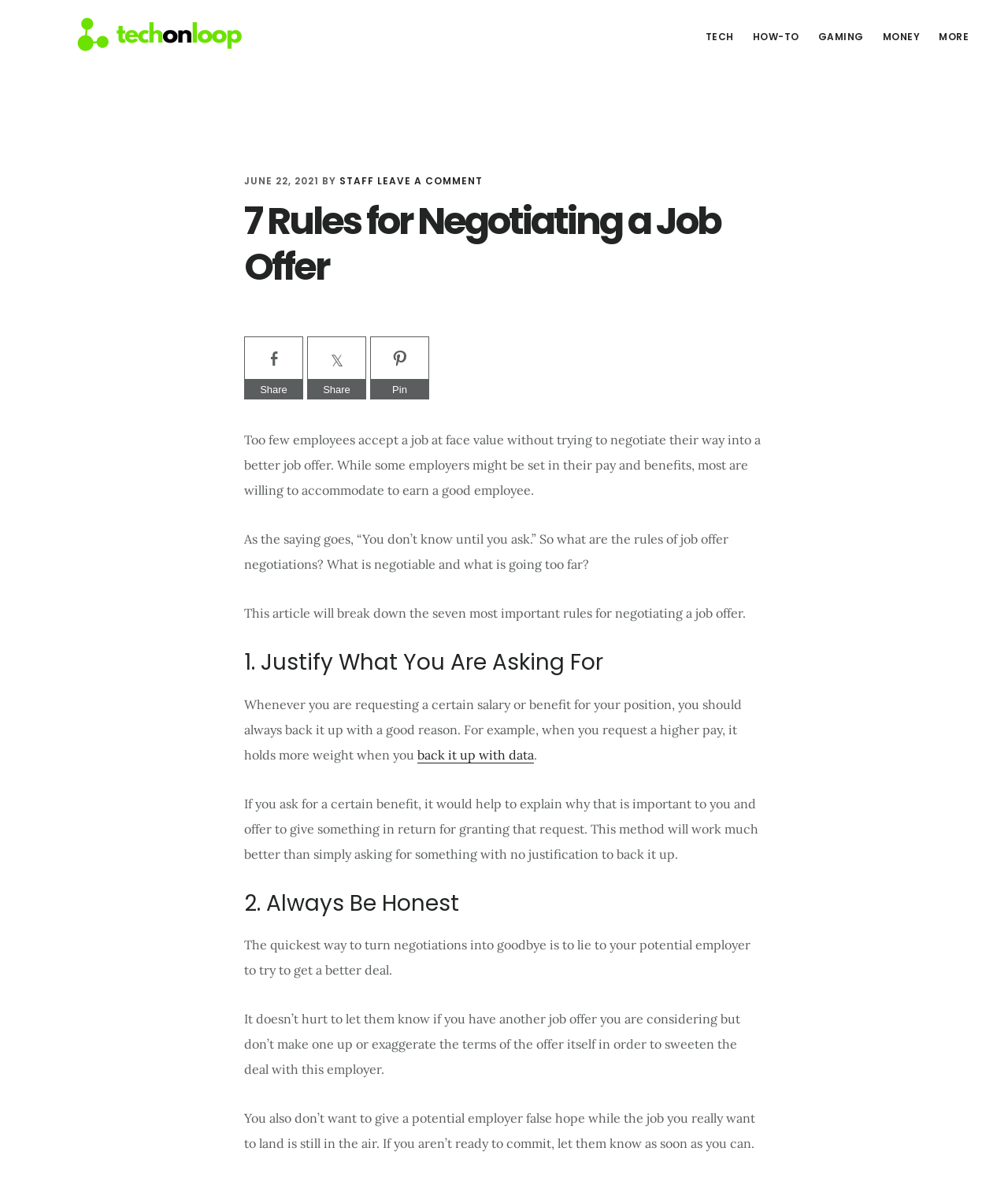Locate the bounding box coordinates of the area that needs to be clicked to fulfill the following instruction: "Click on the 'back it up with data' link". The coordinates should be in the format of four float numbers between 0 and 1, namely [left, top, right, bottom].

[0.414, 0.632, 0.53, 0.646]